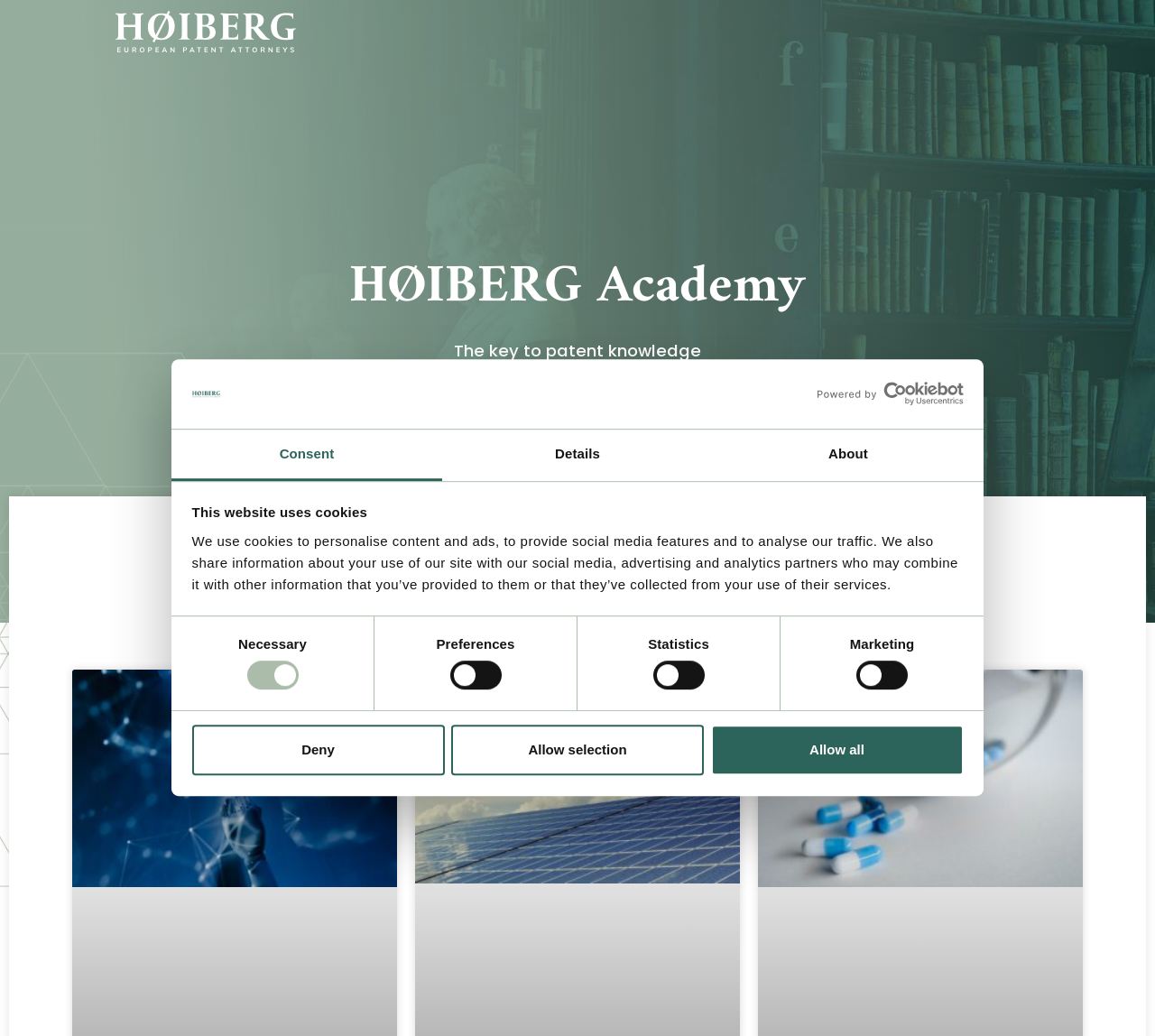Using the webpage screenshot and the element description Powered by Cookiebot, determine the bounding box coordinates. Specify the coordinates in the format (top-left x, top-left y, bottom-right x, bottom-right y) with values ranging from 0 to 1.

[0.697, 0.369, 0.834, 0.392]